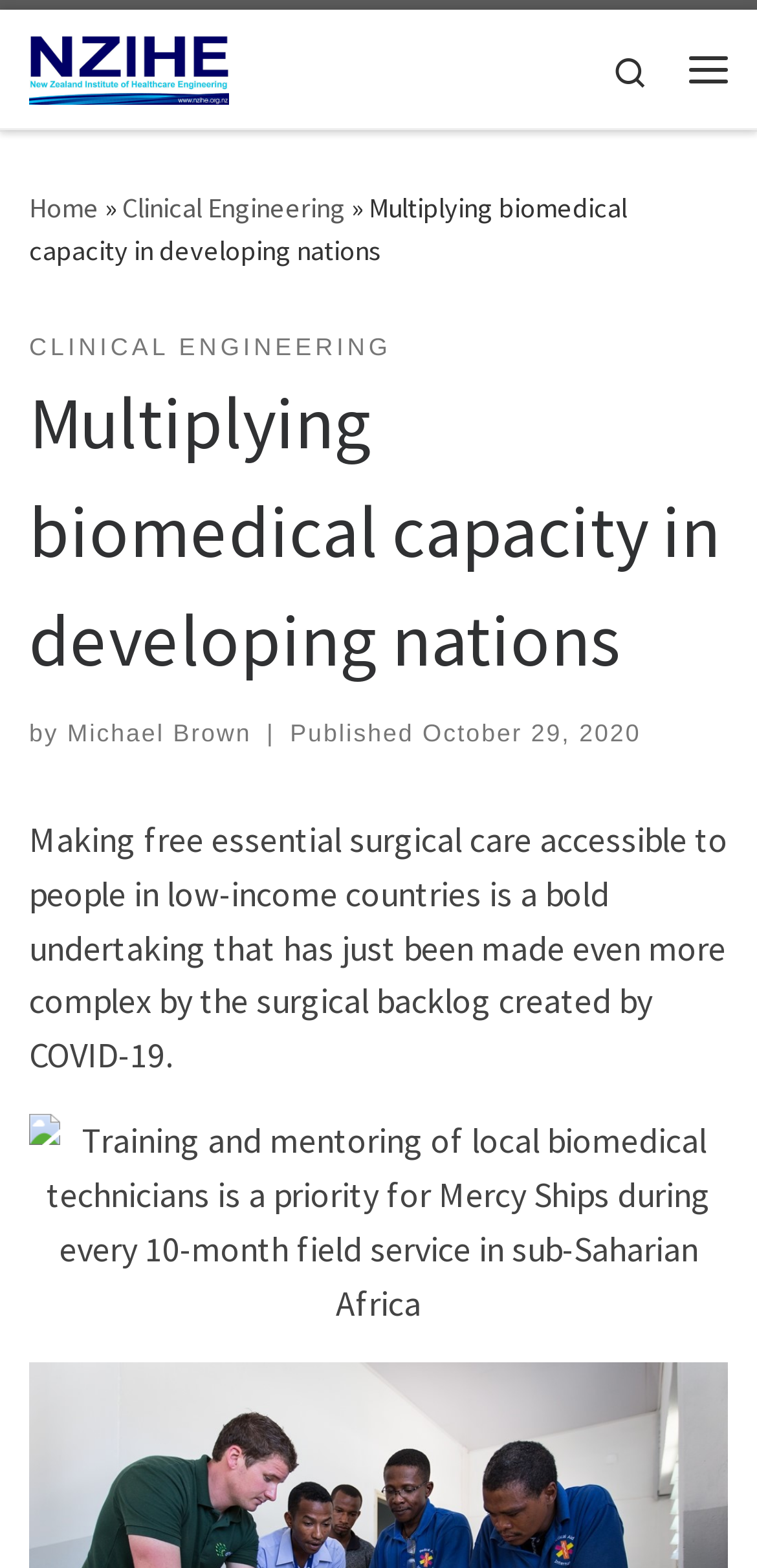Provide a one-word or short-phrase response to the question:
Who is the author of the article?

Michael Brown